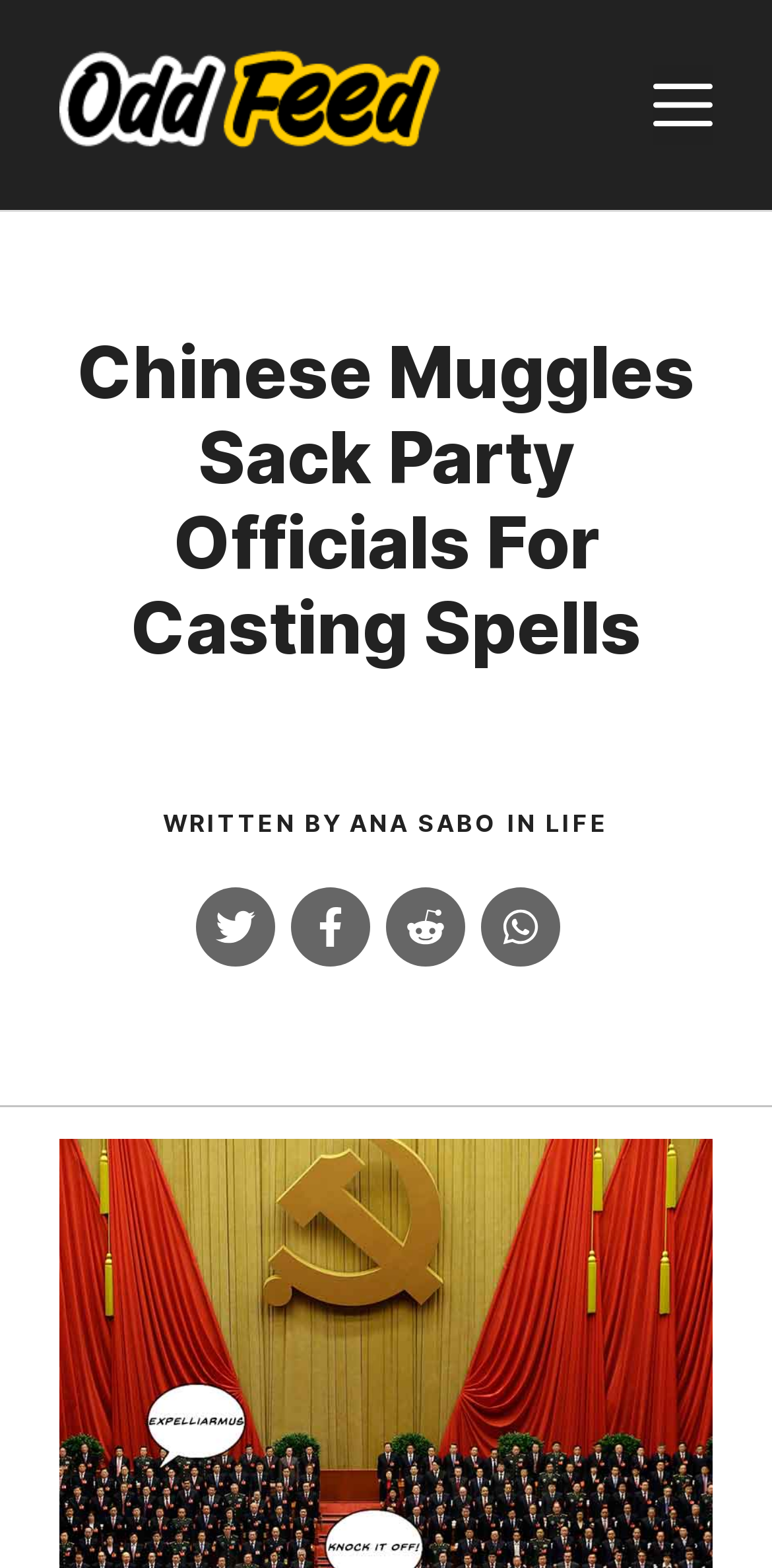Who is the author of the article?
Please provide a detailed and comprehensive answer to the question.

The author of the article can be determined by looking at the static text element that says 'WRITTEN BY' followed by a link with the text 'ANA SABO', indicating that ANA SABO is the author of the article.